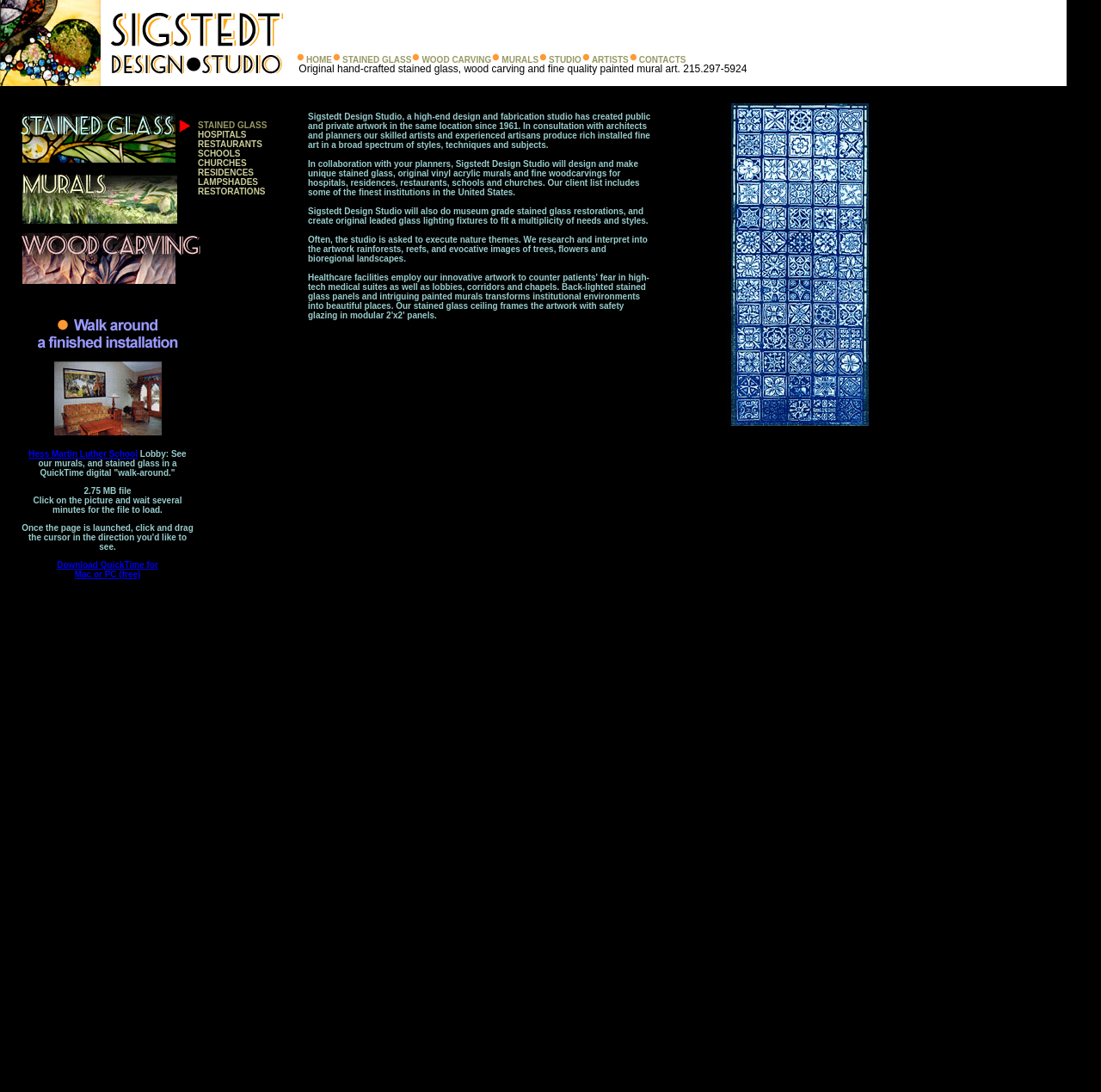Identify the bounding box coordinates of the section to be clicked to complete the task described by the following instruction: "Download QuickTime for Mac or PC". The coordinates should be four float numbers between 0 and 1, formatted as [left, top, right, bottom].

[0.052, 0.513, 0.144, 0.53]